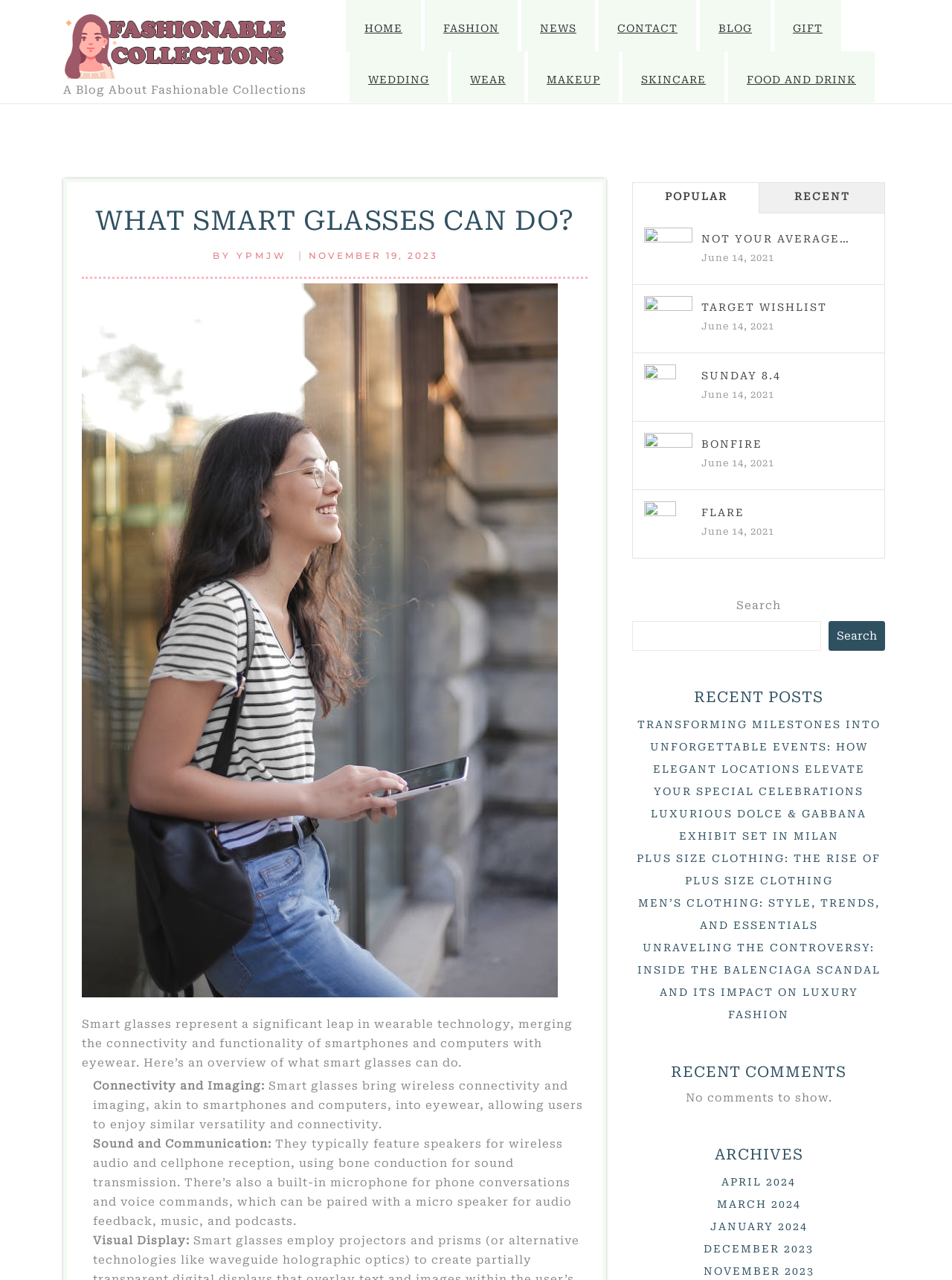Consider the image and give a detailed and elaborate answer to the question: 
How many recent posts are listed on the page?

I counted the number of recent posts listed on the page by looking at the links 'TRANSFORMING MILESTONES INTO UNFORGETTABLE EVENTS...', 'LUXURIOUS DOLCE & GABBANA EXHIBIT SET IN MILAN', 'PLUS SIZE CLOTHING: THE RISE OF PLUS SIZE CLOTHING', 'MEN’S CLOTHING: STYLE, TRENDS, AND ESSENTIALS', and 'UNRAVELING THE CONTROVERSY: INSIDE THE BALENCIAGA SCANDAL AND ITS IMPACT ON LUXURY FASHION'.